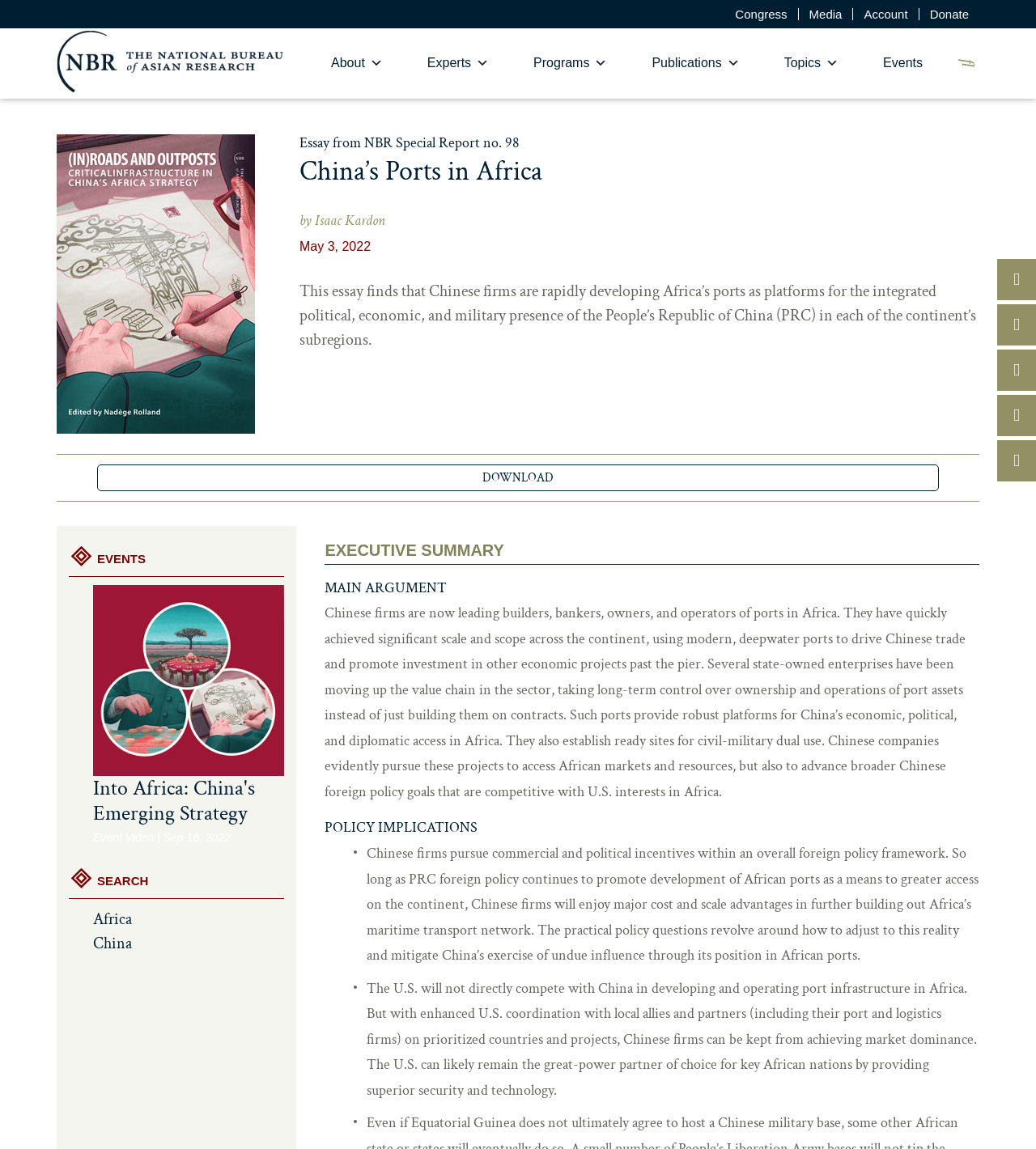Provide a brief response to the question using a single word or phrase: 
What is the purpose of Chinese firms in developing Africa's ports?

To access African markets and resources